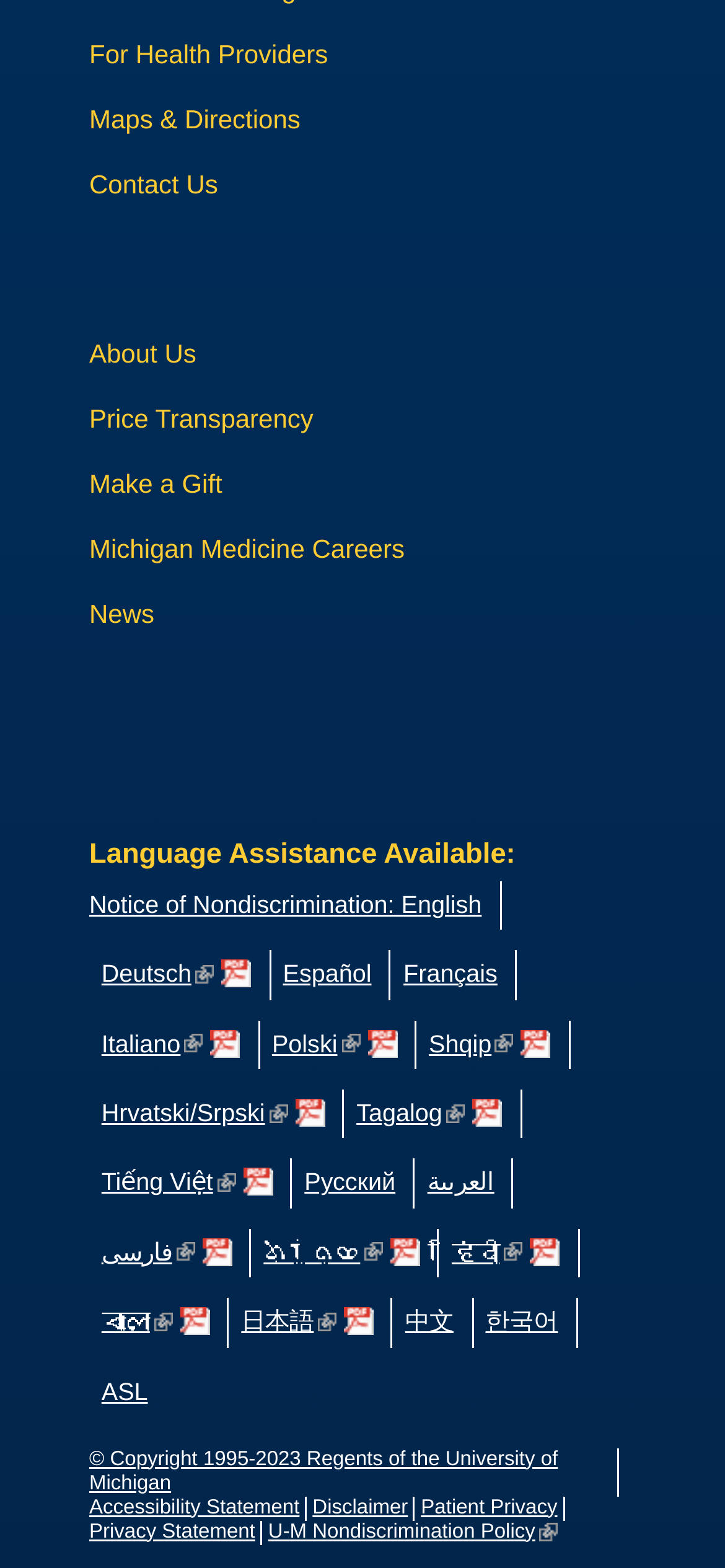Carefully examine the image and provide an in-depth answer to the question: What is the last link in the footer section?

I scrolled down to the footer section and found the last link, which is 'Privacy Statement'.